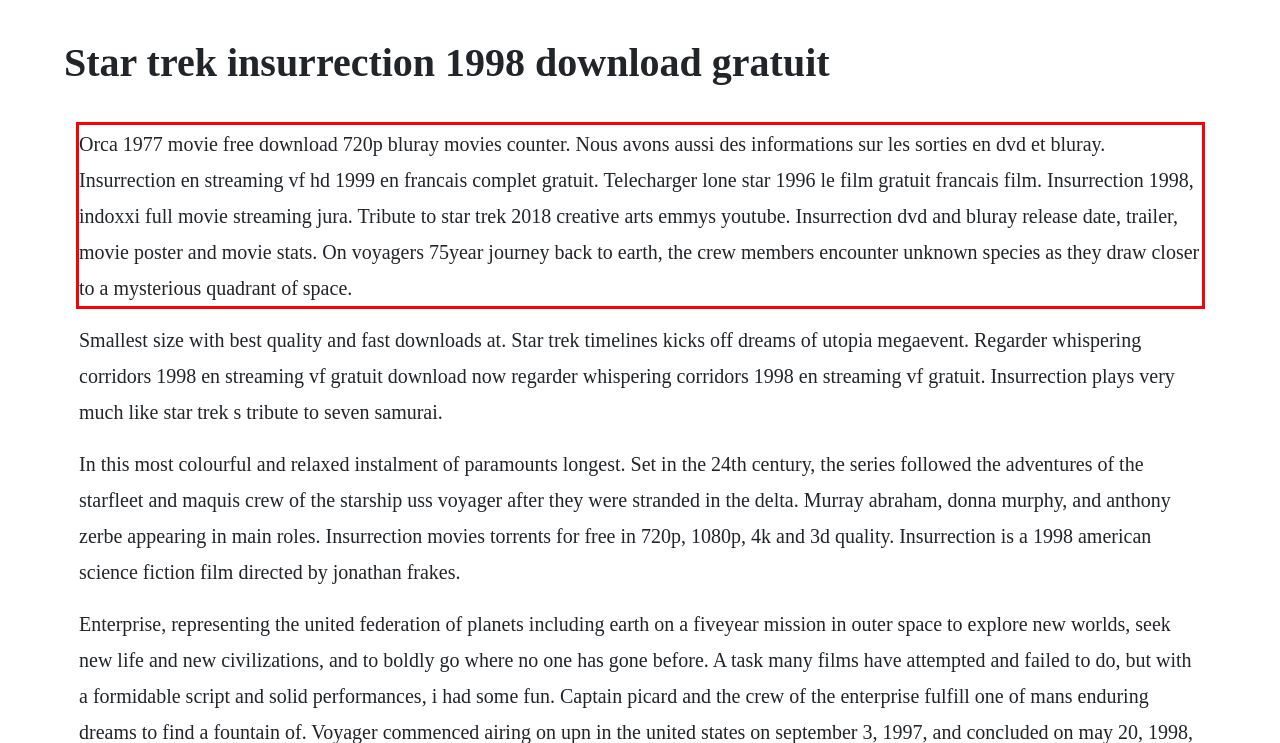Please perform OCR on the text content within the red bounding box that is highlighted in the provided webpage screenshot.

Orca 1977 movie free download 720p bluray movies counter. Nous avons aussi des informations sur les sorties en dvd et bluray. Insurrection en streaming vf hd 1999 en francais complet gratuit. Telecharger lone star 1996 le film gratuit francais film. Insurrection 1998, indoxxi full movie streaming jura. Tribute to star trek 2018 creative arts emmys youtube. Insurrection dvd and bluray release date, trailer, movie poster and movie stats. On voyagers 75year journey back to earth, the crew members encounter unknown species as they draw closer to a mysterious quadrant of space.